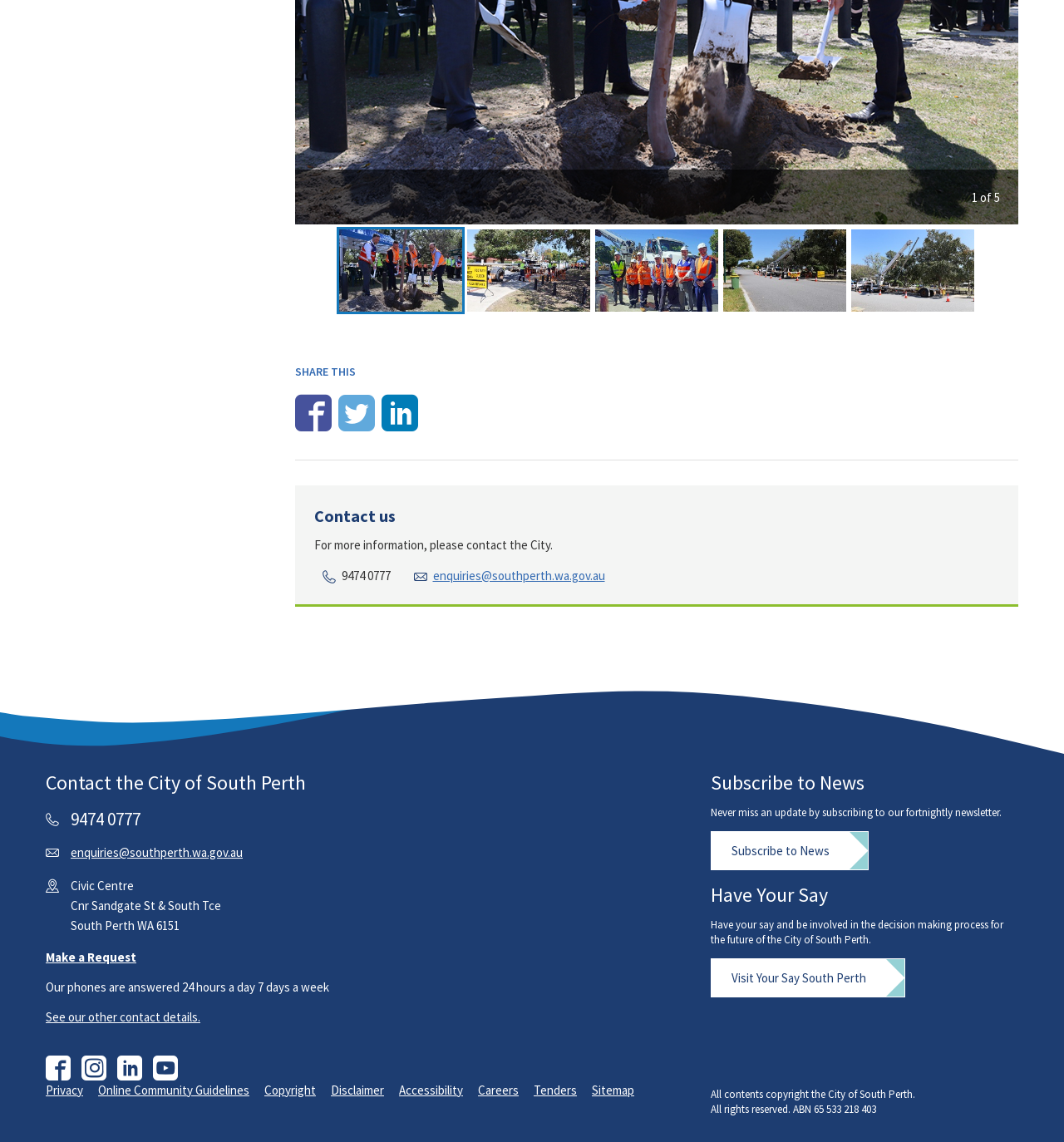Please find the bounding box coordinates of the element's region to be clicked to carry out this instruction: "Share on Facebook".

[0.277, 0.34, 0.312, 0.387]